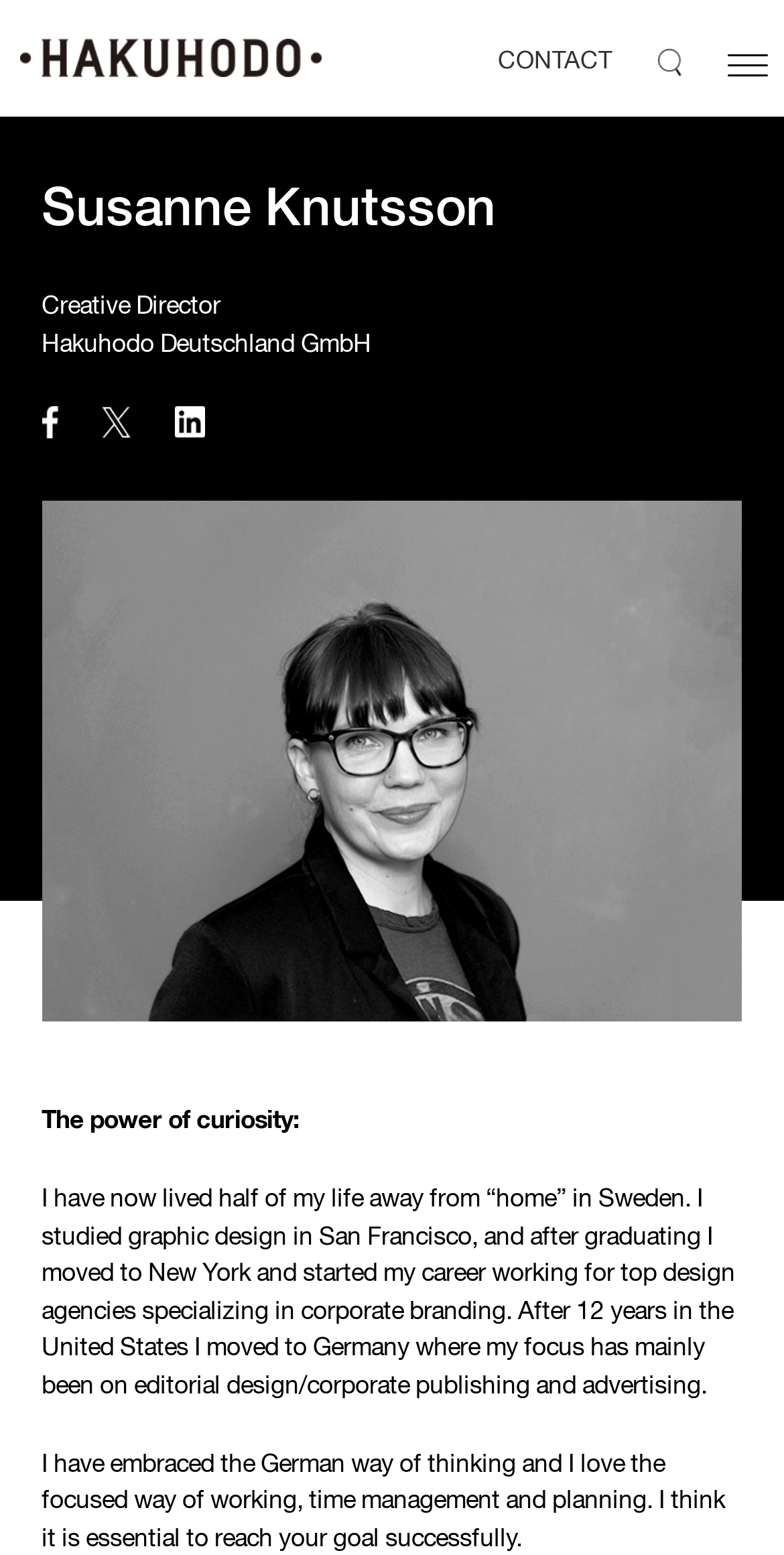Generate a comprehensive description of the webpage.

This webpage is a personal profile page of Susanne Knutsson, a Creative Director at Hakuhodo Deutschland GmbH. At the top left corner, there is a logo of Susanne Knutsson, which is a link, accompanied by a small image. To the right of the logo, there are three social media links, each represented by a small image. 

Below the logo, there is a heading that displays Susanne Knutsson's name, followed by her job title and company name. 

On the left side of the page, there is a large image of Susanne Knutsson, which takes up most of the vertical space. 

To the right of the image, there is a section of text that describes Susanne's background and career. The text is divided into three paragraphs. The first paragraph talks about her experience living abroad and her education in graphic design. The second paragraph describes her career in the United States and Germany, focusing on her work in editorial design, corporate publishing, and advertising. The third paragraph expresses her appreciation for the German way of working and her approach to achieving goals.